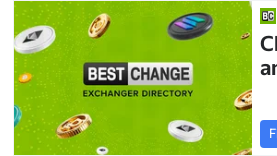Please analyze the image and give a detailed answer to the question:
What shapes do the cryptocurrency coins have?

The cryptocurrency coins depicted in the image have a mix of traditional round shapes and some with unique designs, representing the diverse world of digital currency.